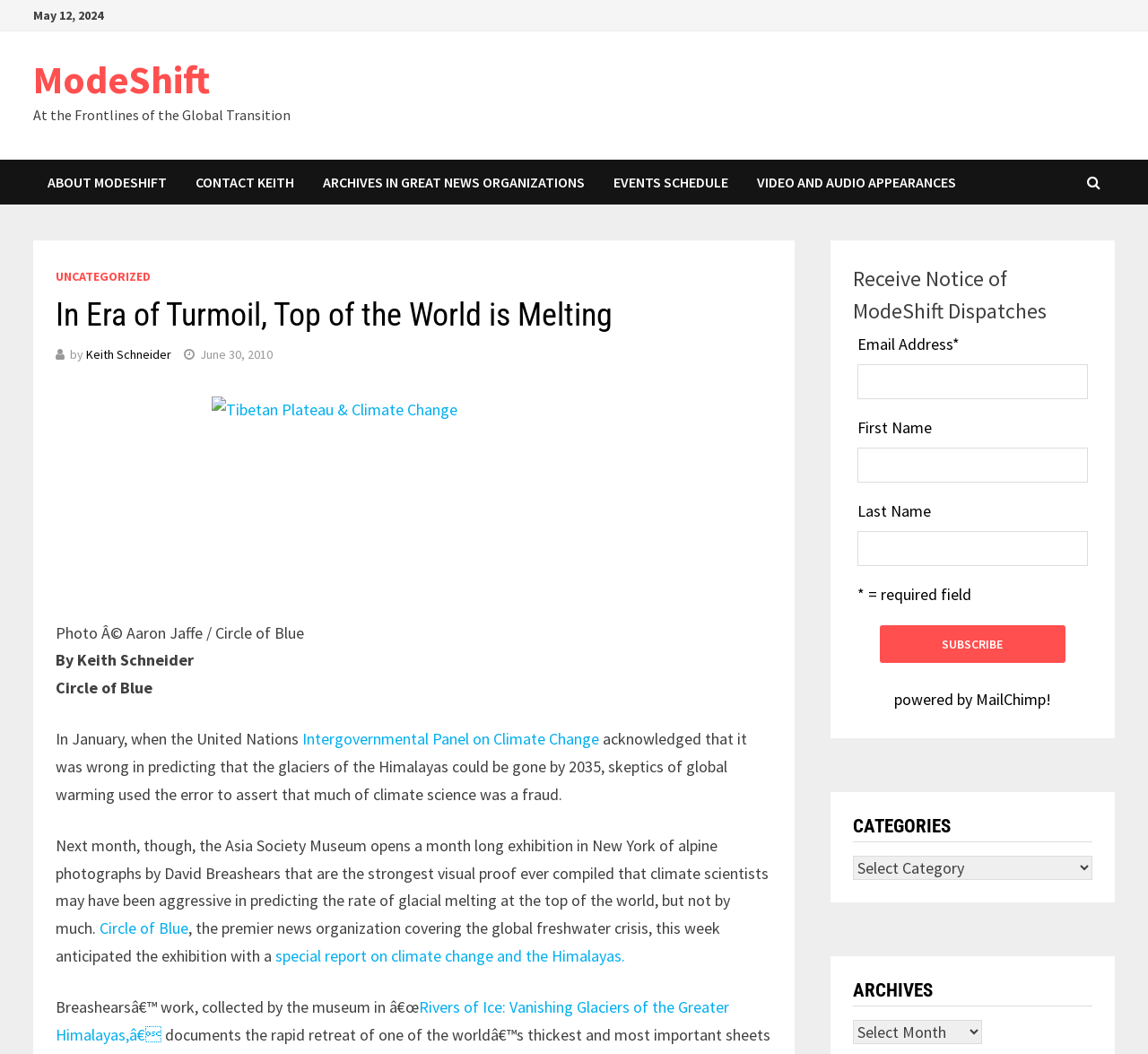Please find and give the text of the main heading on the webpage.

In Era of Turmoil, Top of the World is Melting